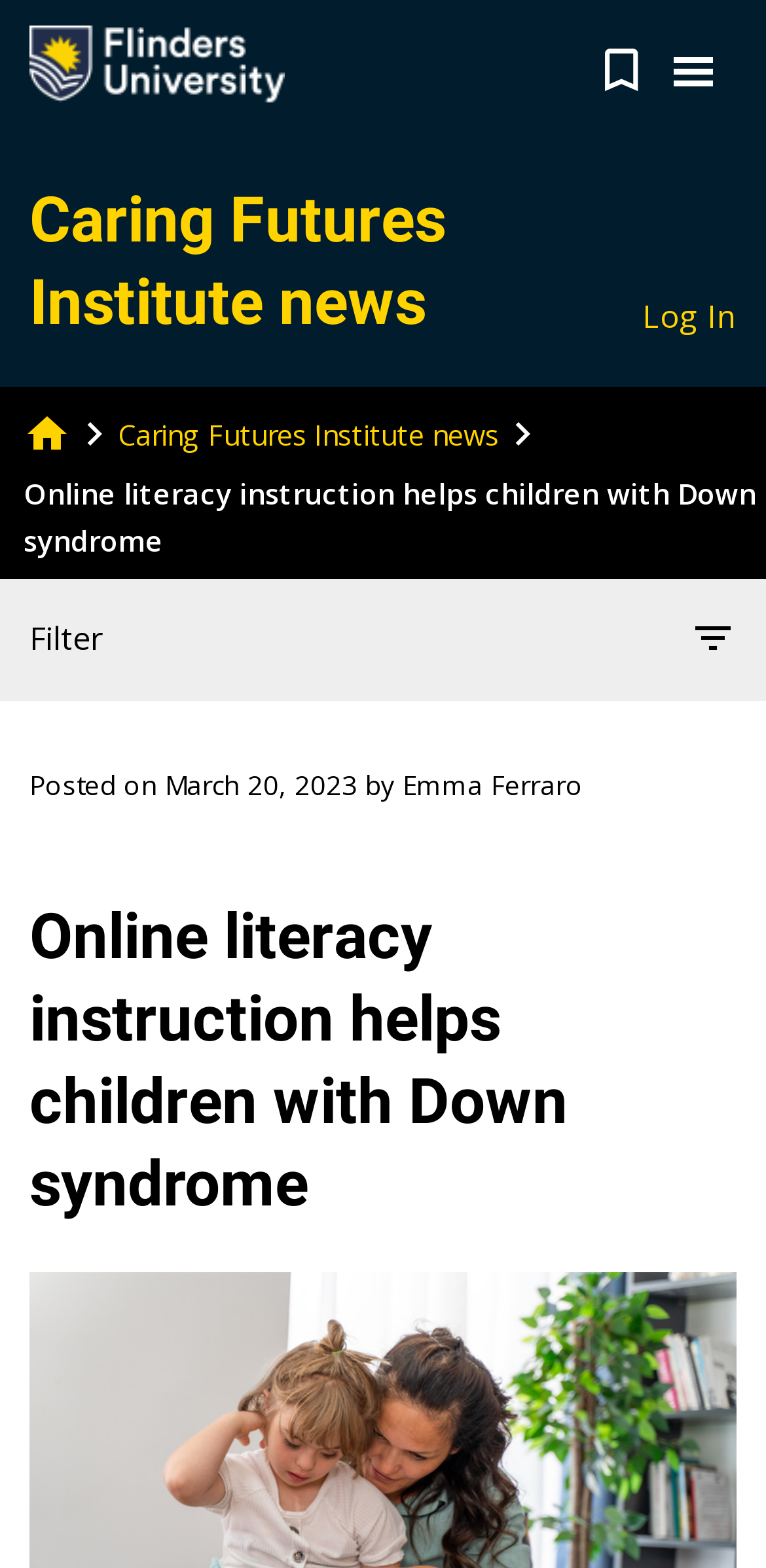What is the topic of the latest article?
Use the image to answer the question with a single word or phrase.

Online literacy instruction helps children with Down syndrome